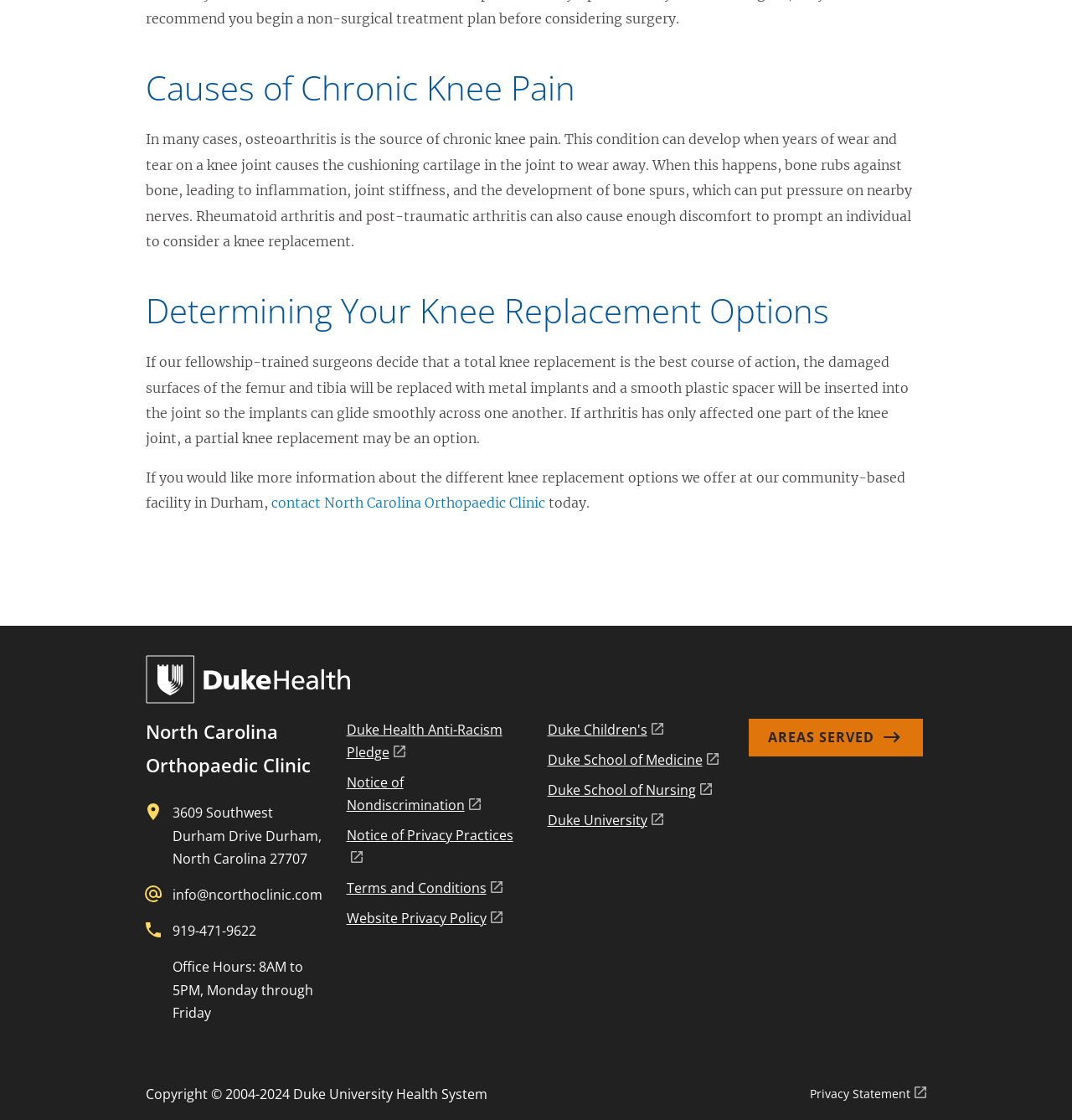Pinpoint the bounding box coordinates of the clickable area needed to execute the instruction: "click the link to contact North Carolina Orthopaedic Clinic". The coordinates should be specified as four float numbers between 0 and 1, i.e., [left, top, right, bottom].

[0.253, 0.441, 0.511, 0.456]